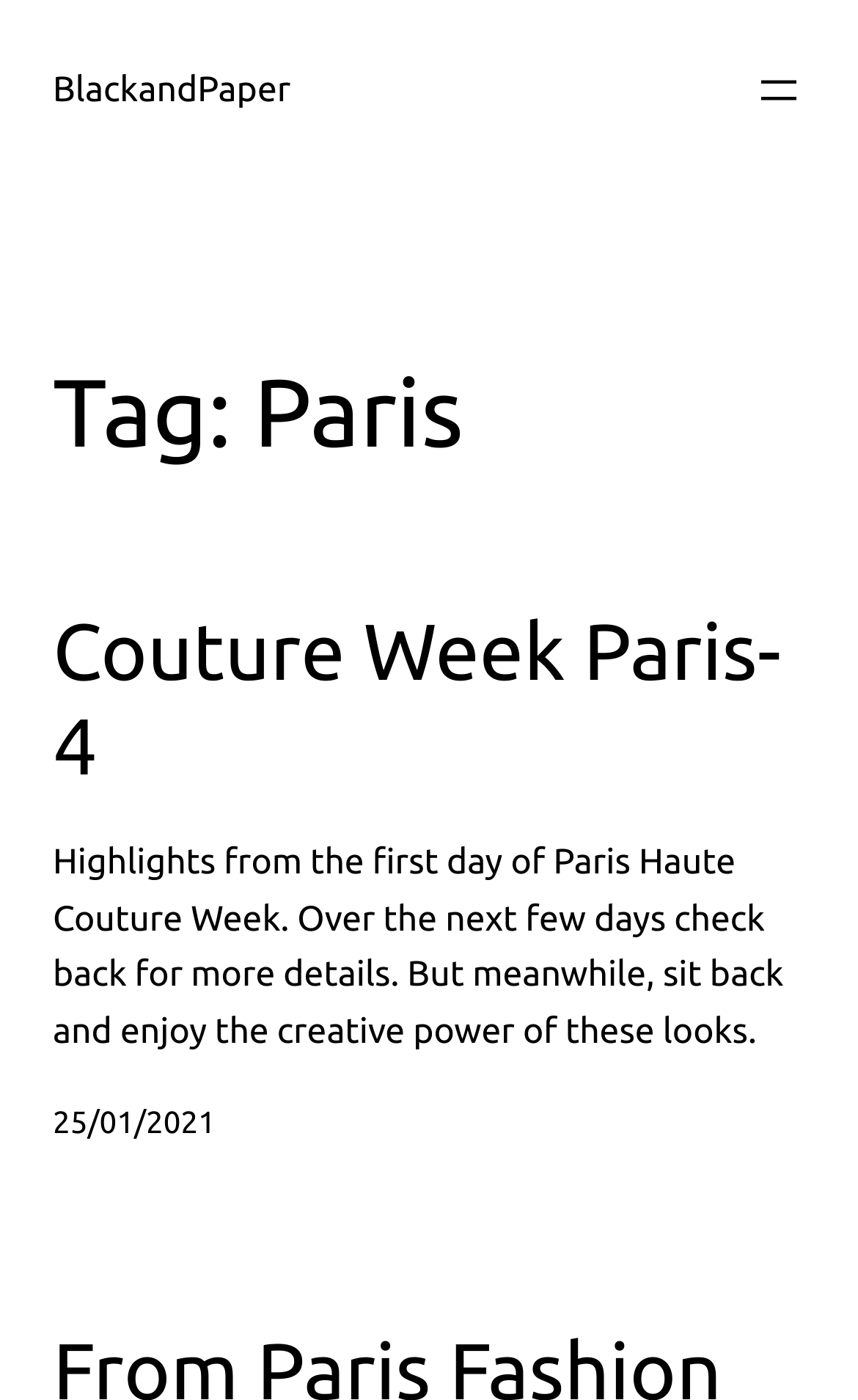Write a detailed summary of the webpage.

The webpage is about Paris Archives, specifically focusing on Couture Week Paris. At the top left, there is a link to "BlackandPaper". On the top right, there is a button to "Open menu". Below the top section, there is a heading that reads "Tag: Paris", spanning the entire width of the page. 

Underneath the "Tag: Paris" heading, there is another heading that reads "Couture Week Paris-4", which is also a link. Below this heading, there is a block of text that summarizes the highlights from the first day of Paris Haute Couture Week, with a note to check back for more details. 

At the bottom left, there is a timestamp indicating the date "25/01/2021". The overall content of the webpage appears to be a blog post or article about Couture Week Paris, with a brief summary and a timestamp.